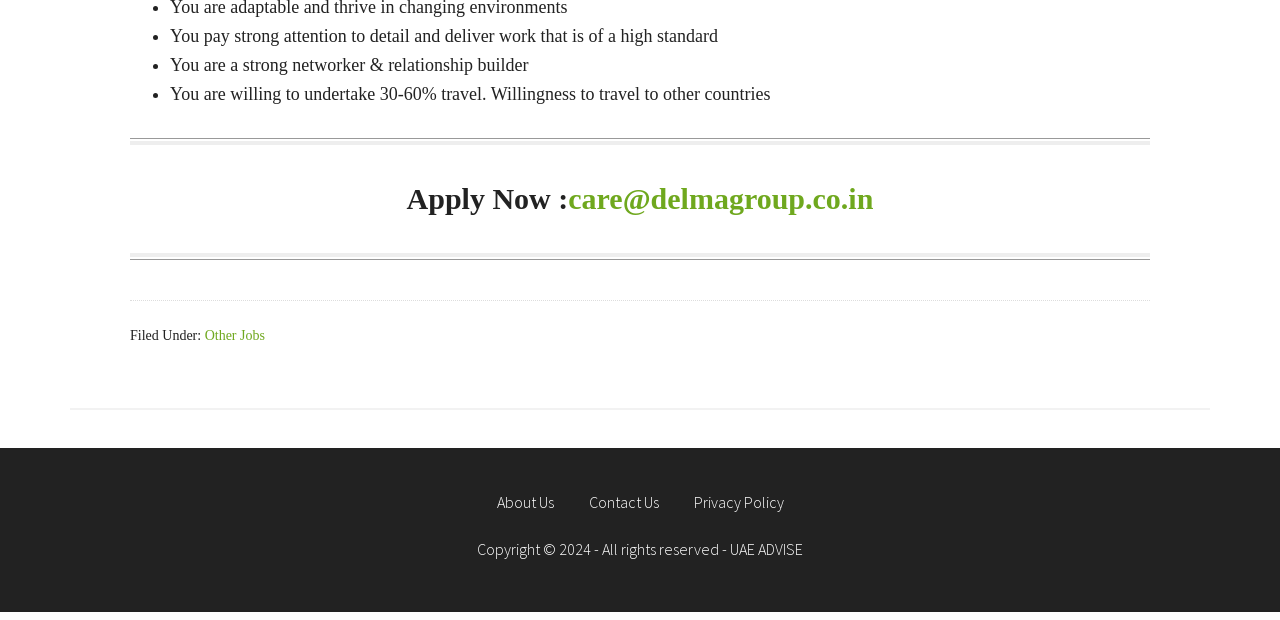Please use the details from the image to answer the following question comprehensively:
What is the copyright information?

The webpage has a copyright notice at the bottom stating 'Copyright 2024 - All rights reserved -'.